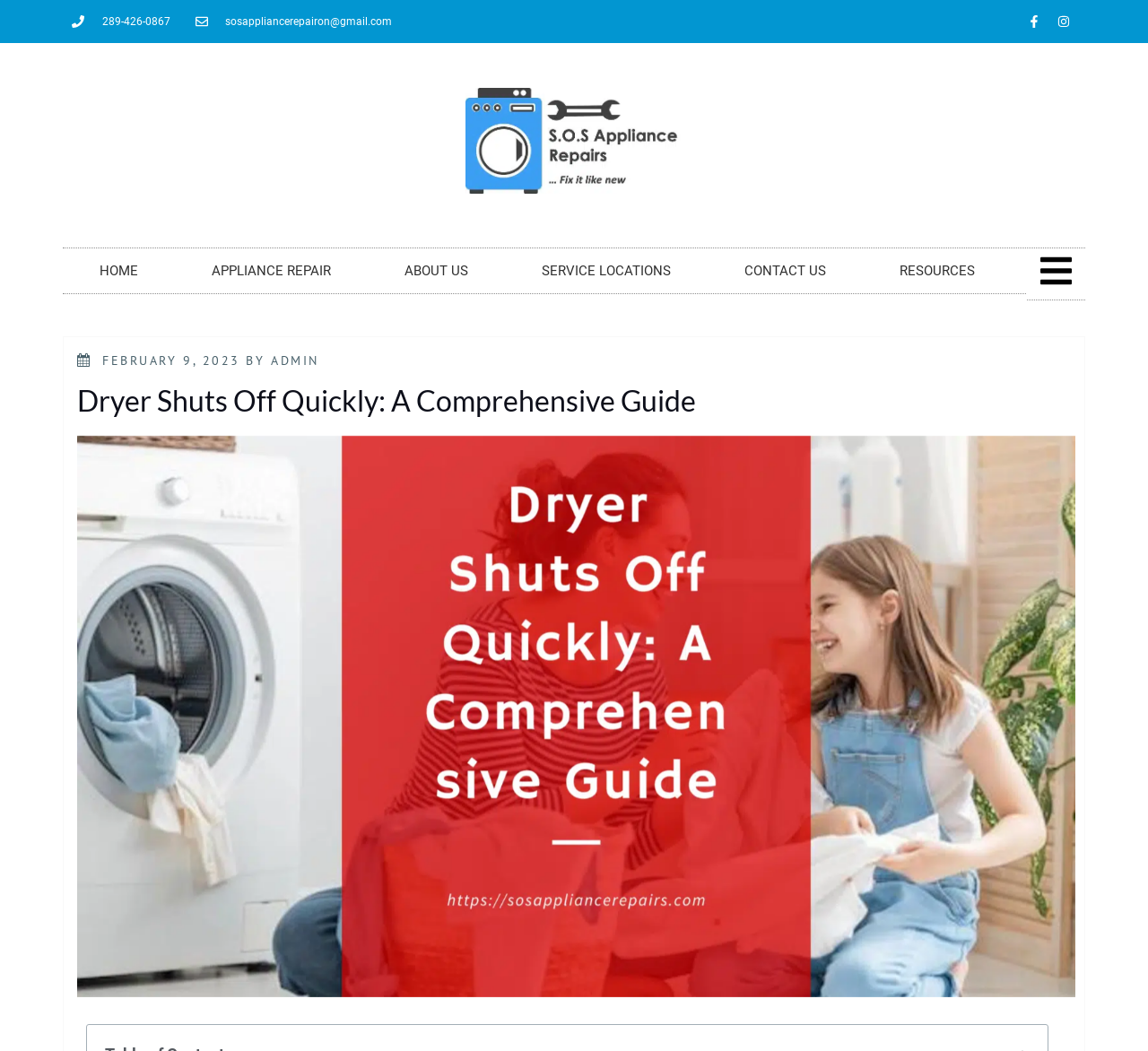Determine the bounding box coordinates of the clickable region to follow the instruction: "Send an email".

[0.17, 0.013, 0.341, 0.028]